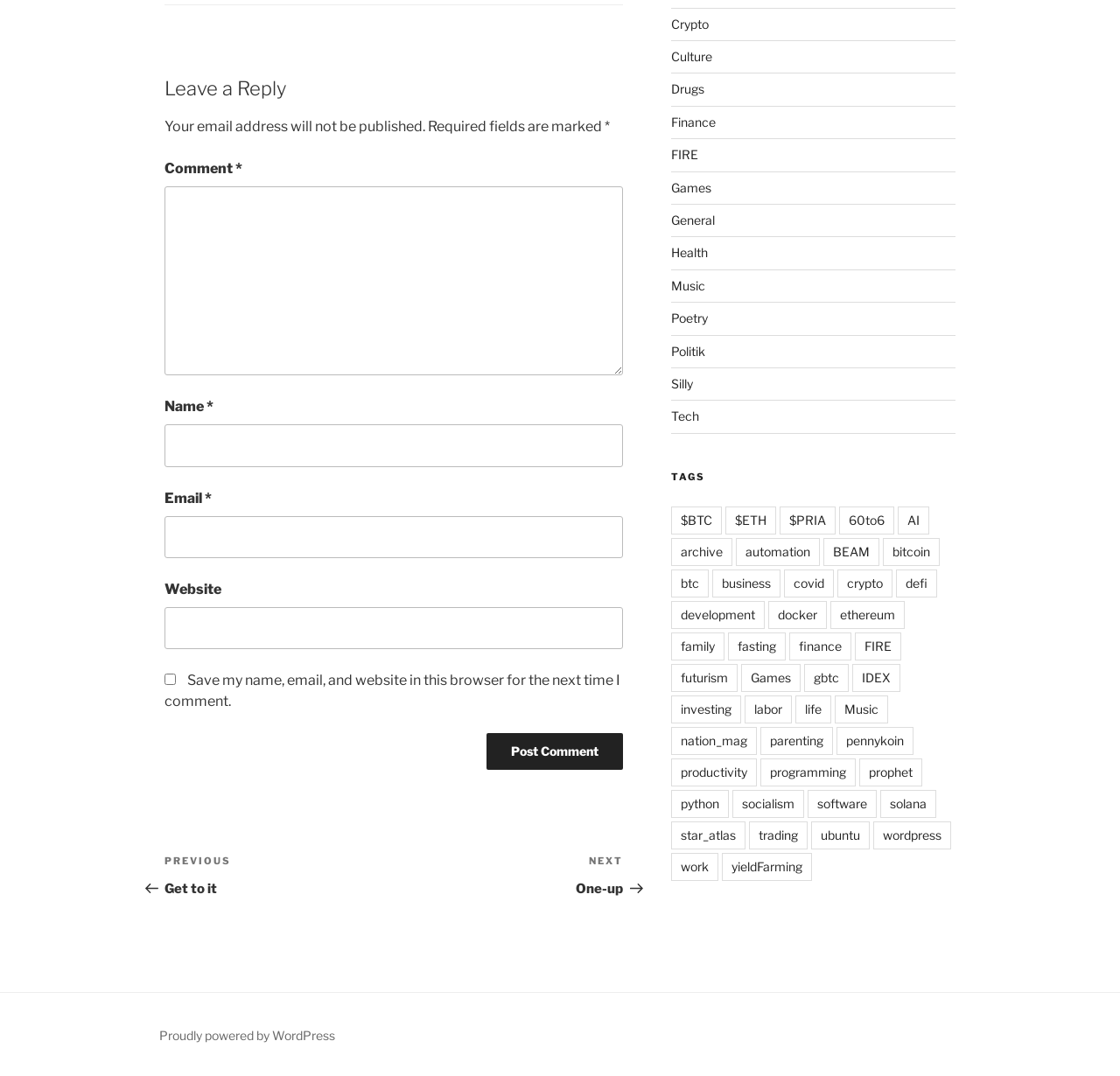Please find and report the bounding box coordinates of the element to click in order to perform the following action: "Enter your name". The coordinates should be expressed as four float numbers between 0 and 1, in the format [left, top, right, bottom].

[0.147, 0.395, 0.556, 0.434]